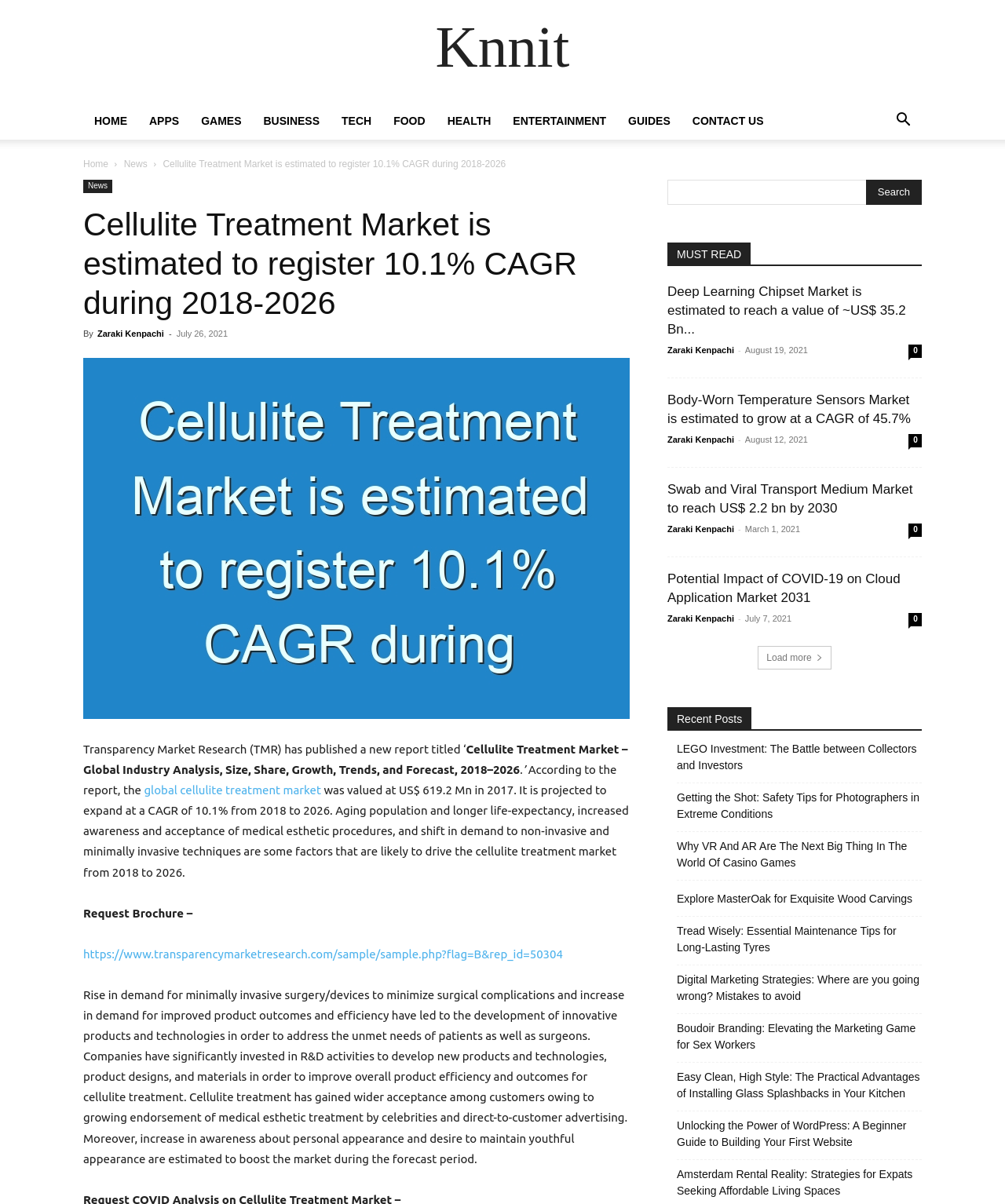Produce an elaborate caption capturing the essence of the webpage.

This webpage is about Transparency Market Research (TMR) and its report on the Cellulite Treatment Market. At the top, there is a navigation bar with links to different sections, including Home, Apps, Games, Business, Tech, Food, Health, Entertainment, Guides, and Contact Us. Below the navigation bar, there is a search bar with a button labeled "Search".

The main content of the webpage is divided into two sections. The first section is about the Cellulite Treatment Market report, which is estimated to register a 10.1% CAGR during 2018-2026. The report is published by TMR and provides an analysis of the global industry, including its size, share, growth, trends, and forecast. There is a brief summary of the report, which mentions that the global cellulite treatment market was valued at US$ 619.2 Mn in 2017 and is projected to expand at a CAGR of 10.1% from 2018 to 2026.

The second section is a list of recent posts, which includes articles on various topics such as LEGO investment, photography safety tips, virtual reality in casino games, wood carvings, tire maintenance, digital marketing strategies, and more. Each article has a title and a link to read more.

On the right side of the webpage, there is a section labeled "MUST READ" with a list of articles on different topics, including the Deep Learning Chipset Market, Body-Worn Temperature Sensors Market, and Swab and Viral Transport Medium Market. Each article has a title, a link to read more, and the date it was published.

At the bottom of the webpage, there is a link to load more articles.